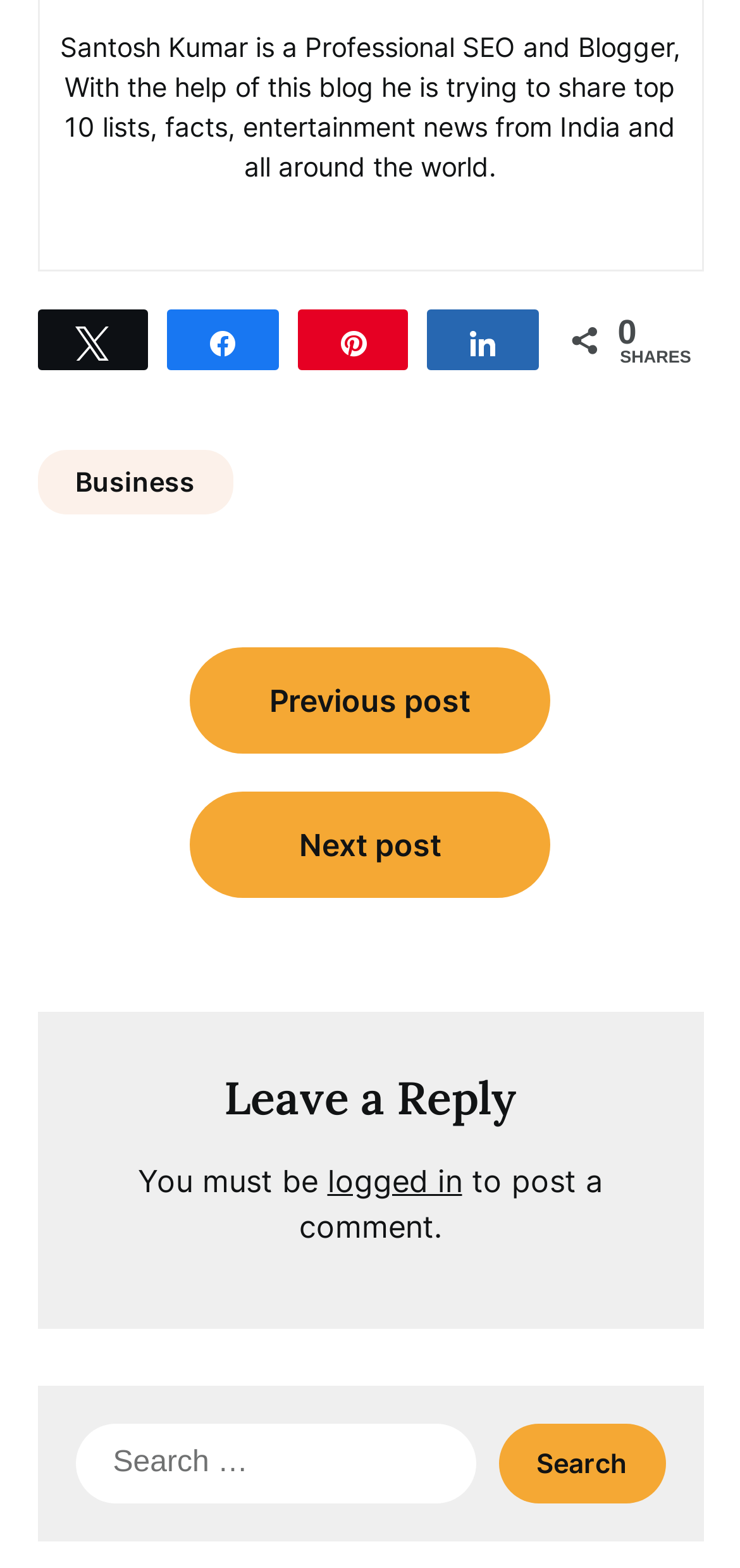What is the author's profession?
Using the image as a reference, answer the question in detail.

The author's profession can be determined by reading the static text at the top of the webpage, which states 'Santosh Kumar is a Professional SEO and Blogger...'.